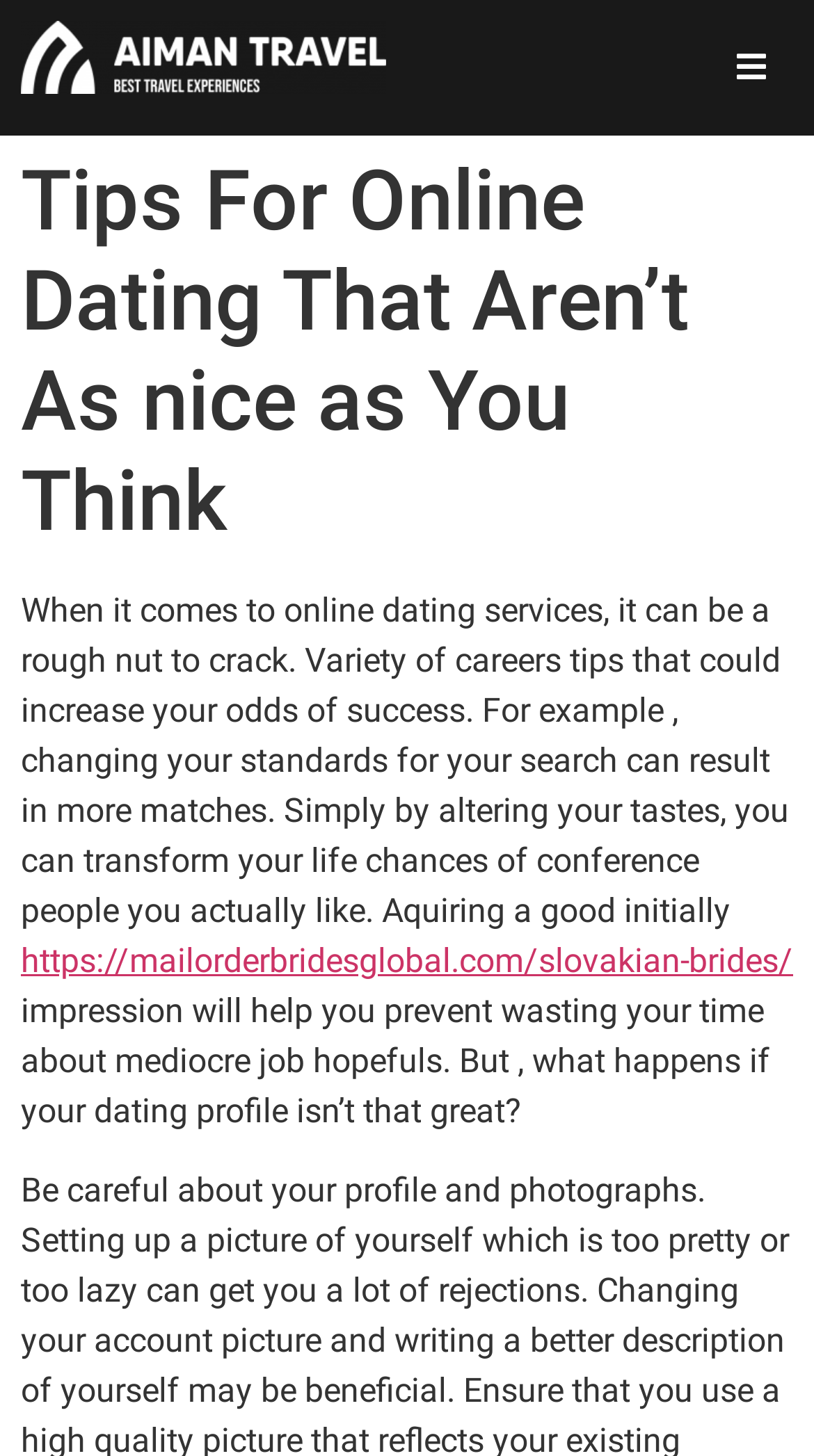Create a detailed narrative describing the layout and content of the webpage.

The webpage is about online dating tips, specifically discussing ways to increase one's chances of success. At the top left corner, there is a white logo of "Aiman Travel" with a link to the website. Below the logo, there is a large heading that reads "Tips For Online Dating That Aren’t As nice as You Think". 

Underneath the heading, there is a block of text that provides advice on online dating, such as changing one's search standards to get more matches and having a good first impression to avoid wasting time on mediocre candidates. The text also includes a link to a website about Slovakian brides.

On the right side of the page, there is a section with a heading "Daftar", which appears to be a registration form. The form consists of seven text boxes, each requiring input for name, username, phone number, email, password, and confirm password. Below the text boxes, there is a "Daftar" button.

At the bottom of the page, there is a message that says "Sudah Punya Akun?" (which translates to "Already have an account?") followed by a "Login" link.